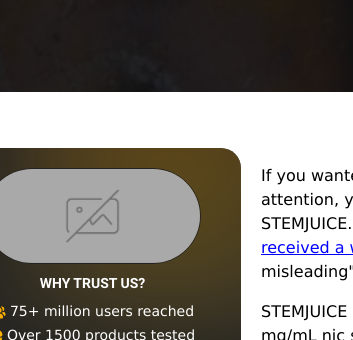Provide a single word or phrase to answer the given question: 
How many vaping products has Vaping360.com tested?

Over 1500